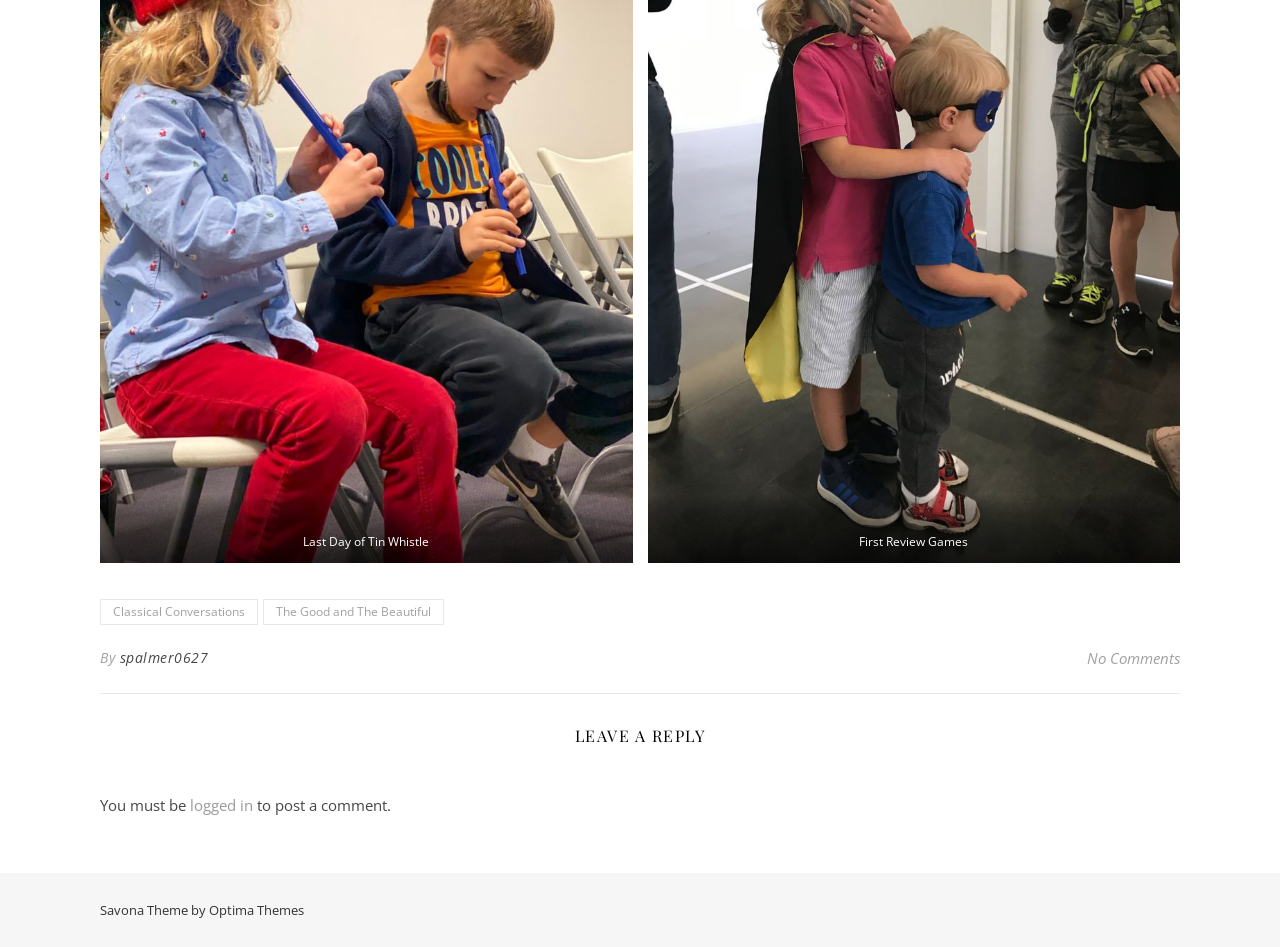Based on the element description: "The Good and The Beautiful", identify the bounding box coordinates for this UI element. The coordinates must be four float numbers between 0 and 1, listed as [left, top, right, bottom].

[0.205, 0.633, 0.347, 0.66]